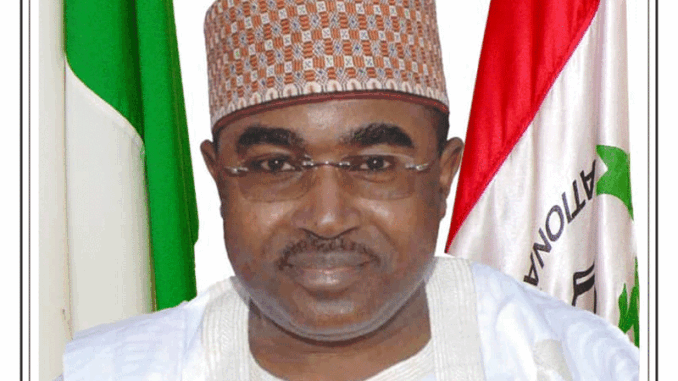Offer a detailed explanation of the image.

The image features a portrait of the Chairman and Chief Executive Officer of the National Drug Law Enforcement Agency (NDLEA), retired Brigadier General Mohamed Buba Marwa. He is depicted wearing traditional Nigerian attire, complete with a white robe and a patterned cap. In the background, the flags of Nigeria and the NDLEA are prominently displayed, symbolizing his role and authority within the agency. This image represents his leadership as he discusses the agency's initiatives to combat drug trafficking in Nigeria, emphasizing partnerships with other governmental bodies to strengthen enforcement efforts.